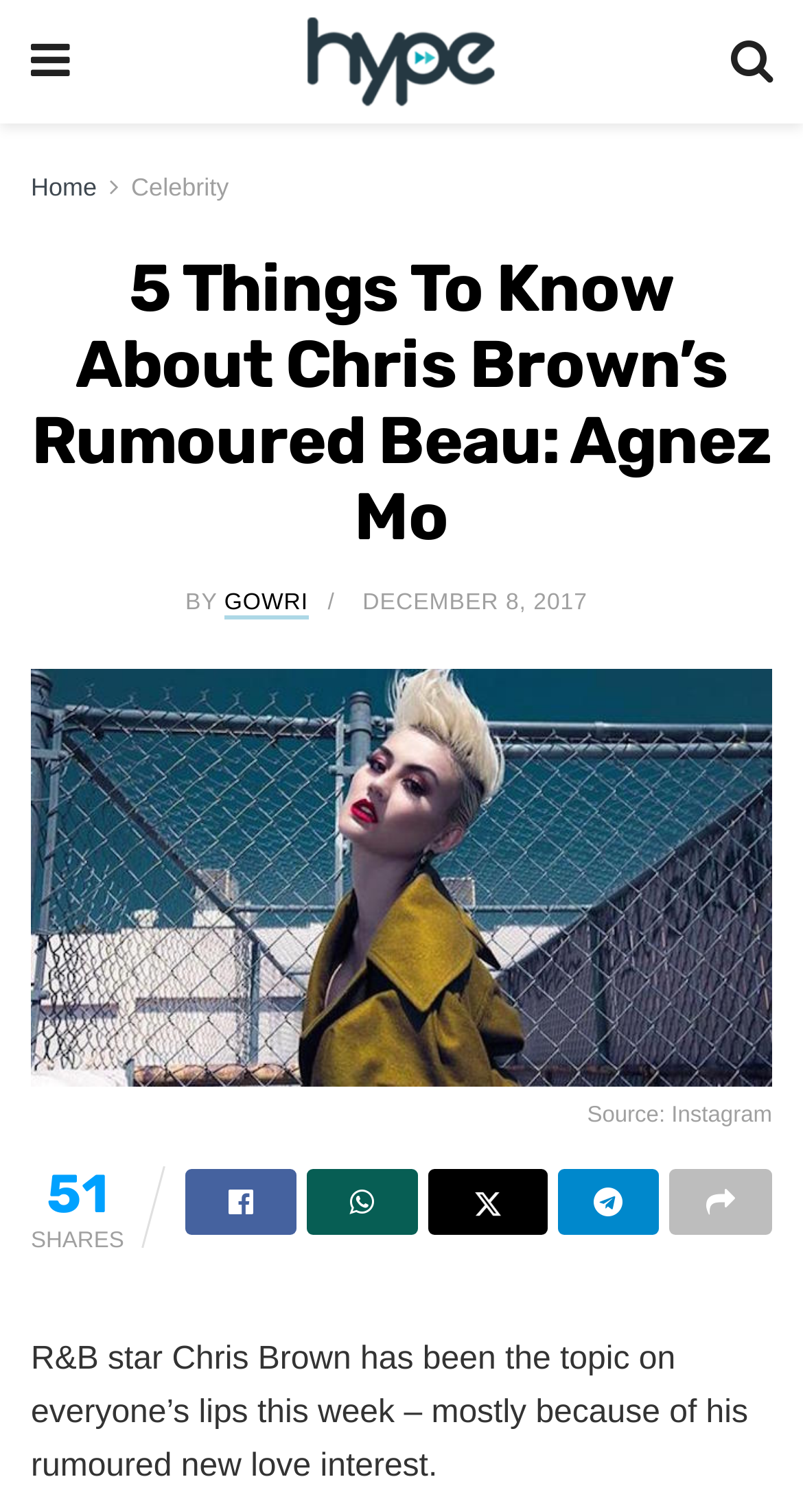Please locate the bounding box coordinates of the element's region that needs to be clicked to follow the instruction: "Click on the Hype MY logo". The bounding box coordinates should be provided as four float numbers between 0 and 1, i.e., [left, top, right, bottom].

[0.335, 0.01, 0.663, 0.071]